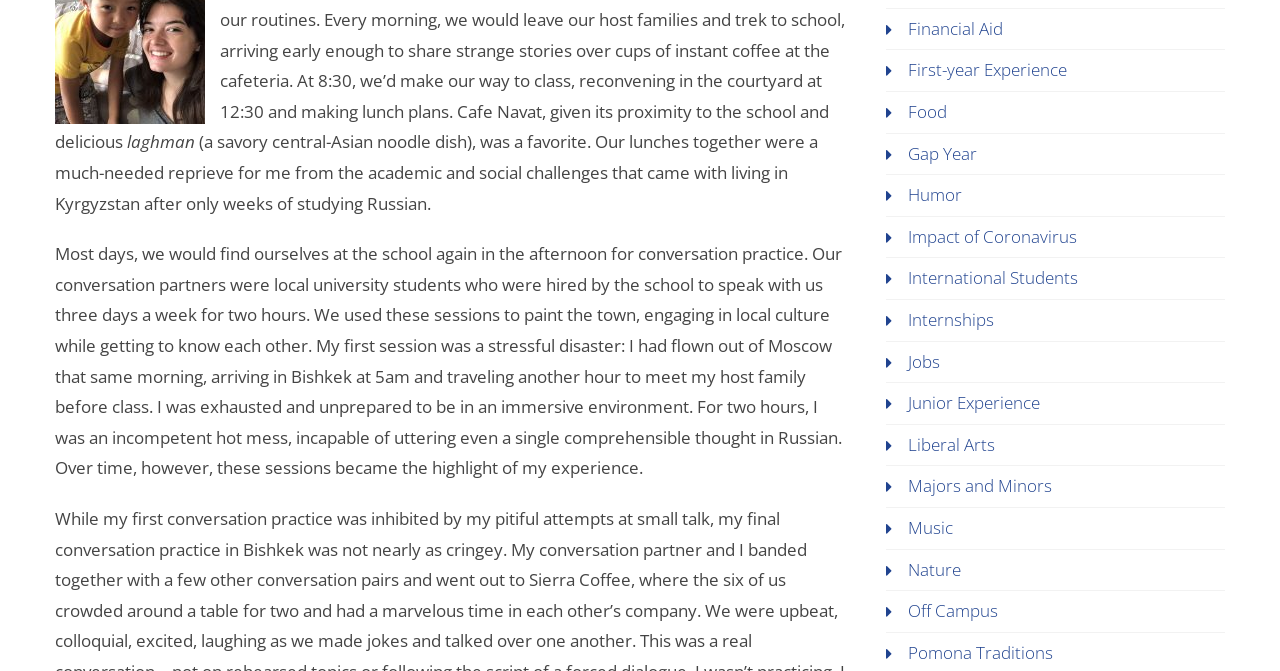Show the bounding box coordinates of the element that should be clicked to complete the task: "Select and copy the MOBI file".

None